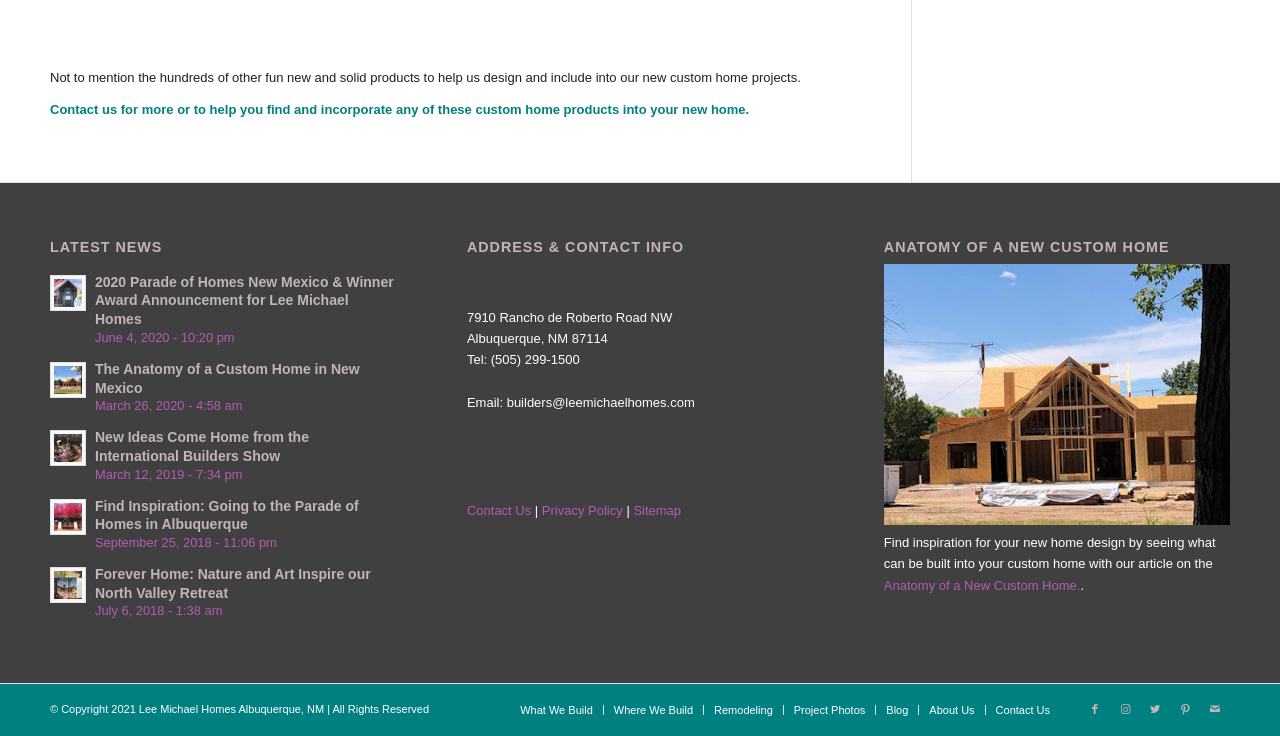Provide a short answer using a single word or phrase for the following question: 
What is the address of Lee Michael Homes?

7910 Rancho de Roberto Road NW